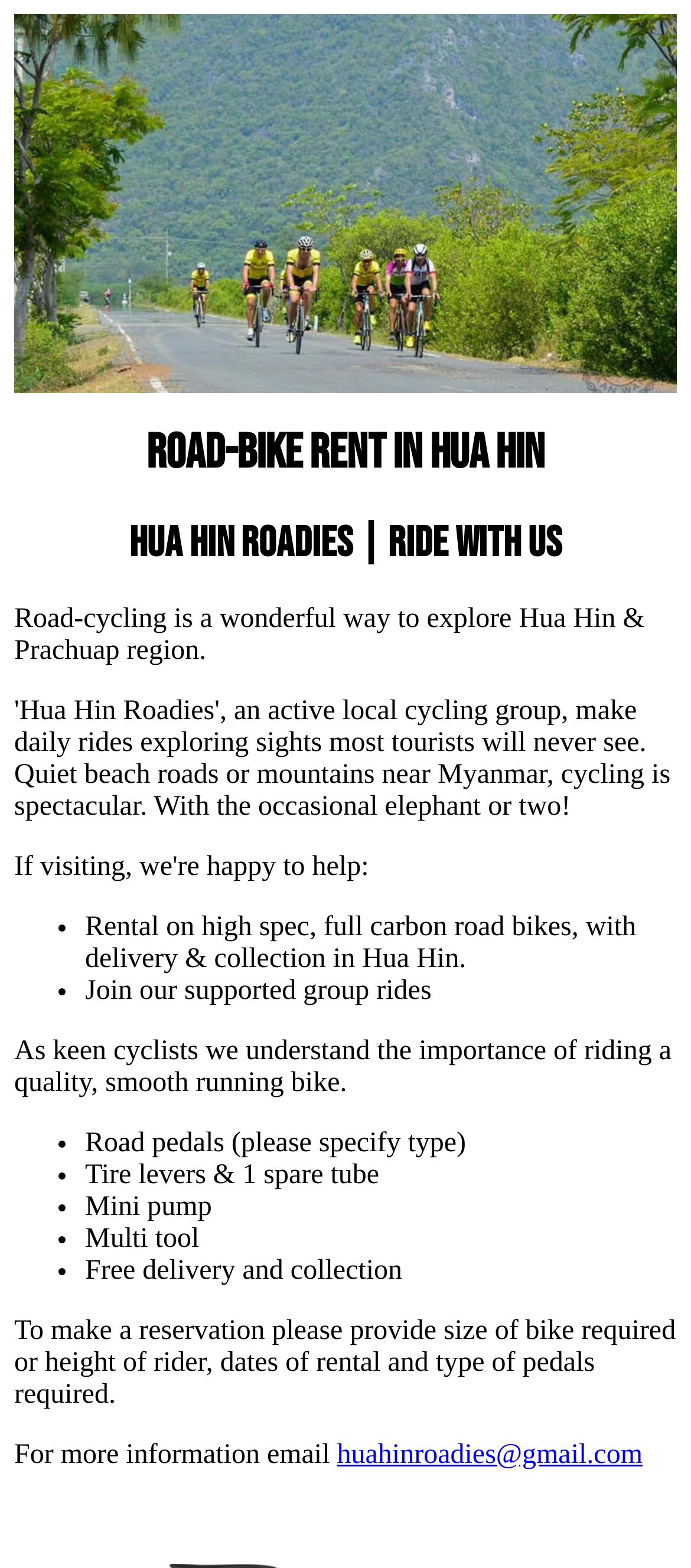What is the purpose of the website?
Based on the image, please offer an in-depth response to the question.

The website appears to be a platform for renting road bikes in Hua Hin, Thailand. The website provides information about the bikes available for rent, the rental process, and the services offered.